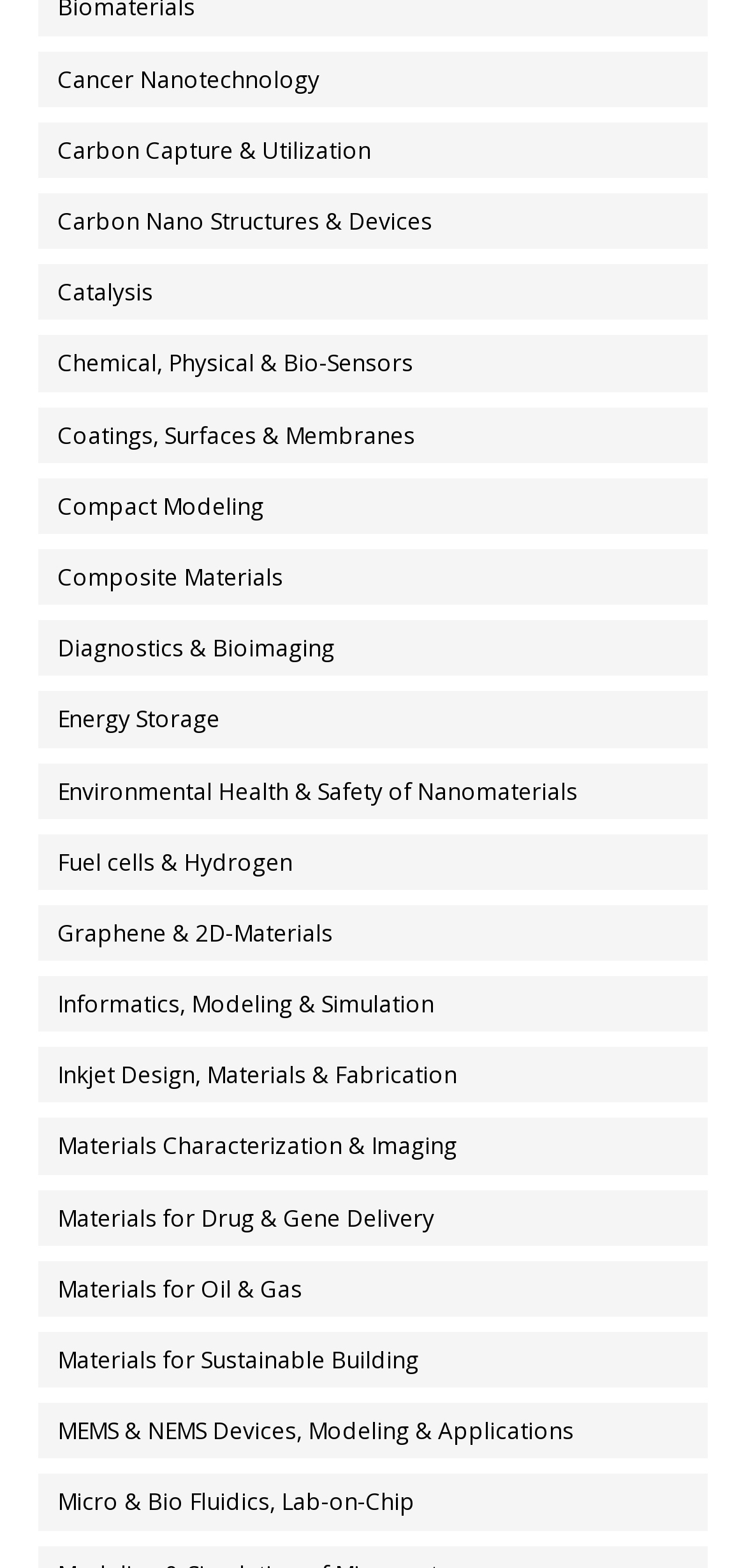Specify the bounding box coordinates of the area that needs to be clicked to achieve the following instruction: "Browse Micro & Bio Fluidics, Lab-on-Chip".

[0.051, 0.94, 1.0, 0.976]